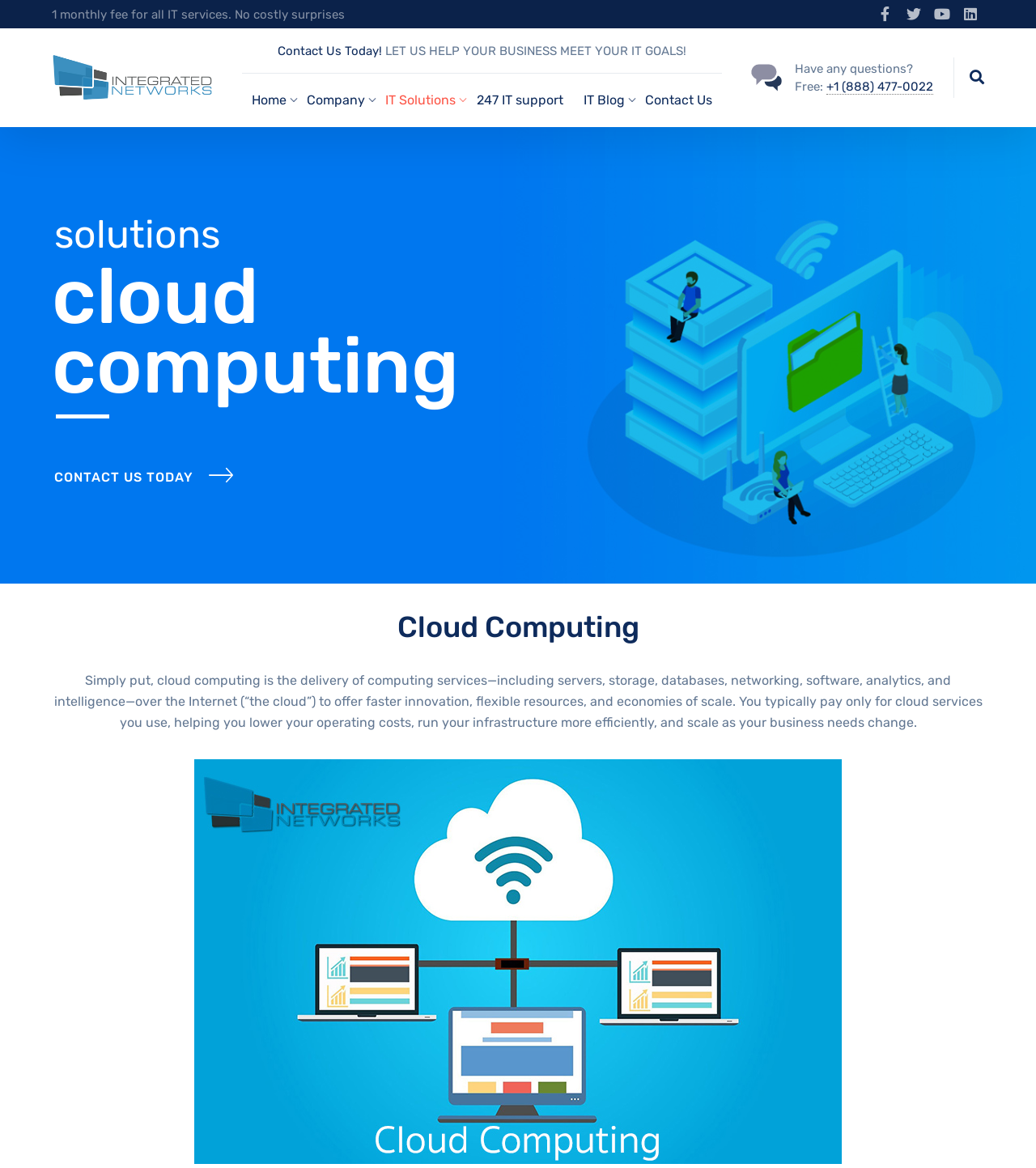What is the company's goal for its clients?
Provide a well-explained and detailed answer to the question.

The webpage displays a message 'LET US HELP YOUR BUSINESS MEET YOUR IT GOALS!' which suggests that the company's goal is to help its clients meet their IT goals.